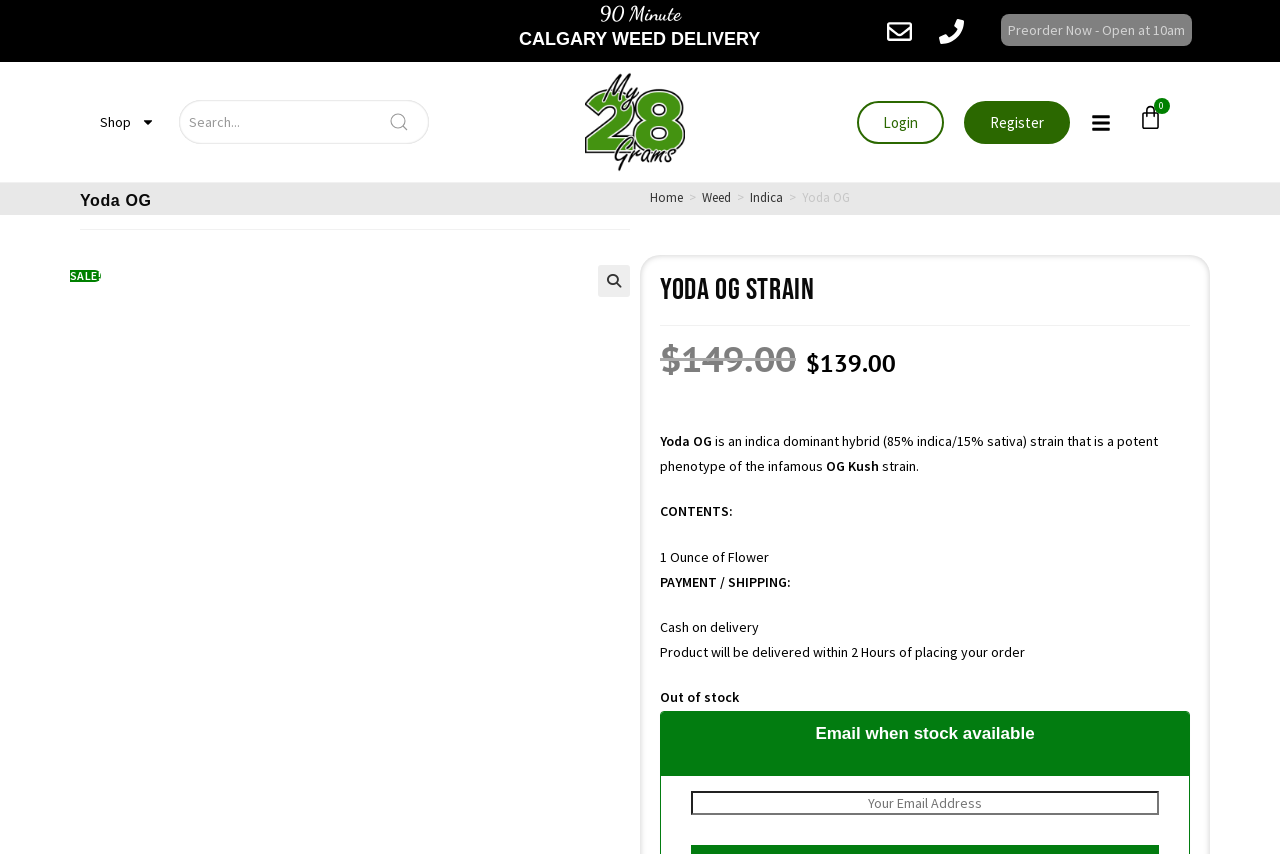What is the payment method for the product?
Look at the screenshot and give a one-word or phrase answer.

Cash on delivery